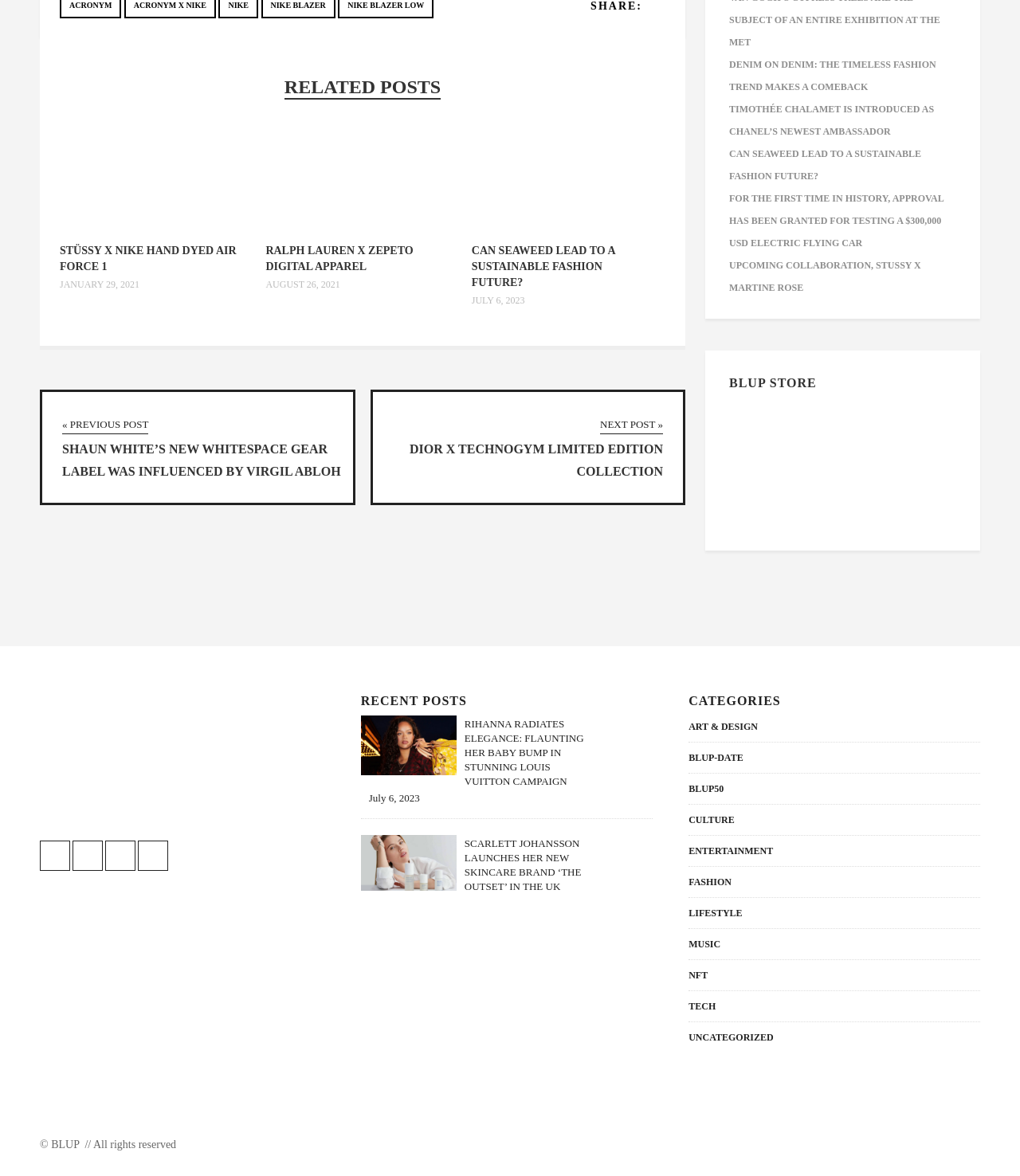Identify the bounding box for the UI element described as: "title="Instagram"". Ensure the coordinates are four float numbers between 0 and 1, formatted as [left, top, right, bottom].

[0.039, 0.715, 0.069, 0.74]